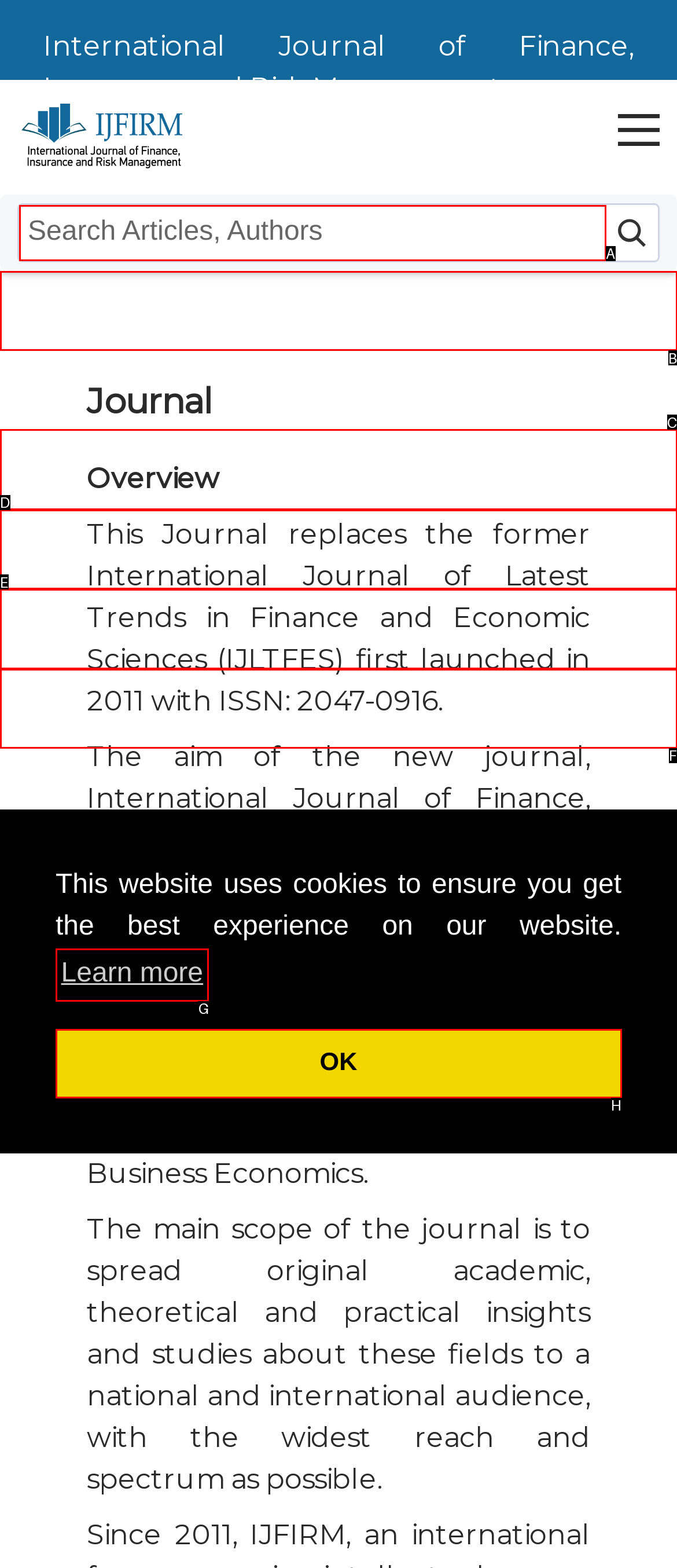Which HTML element should be clicked to perform the following task: submit a paper
Reply with the letter of the appropriate option.

C